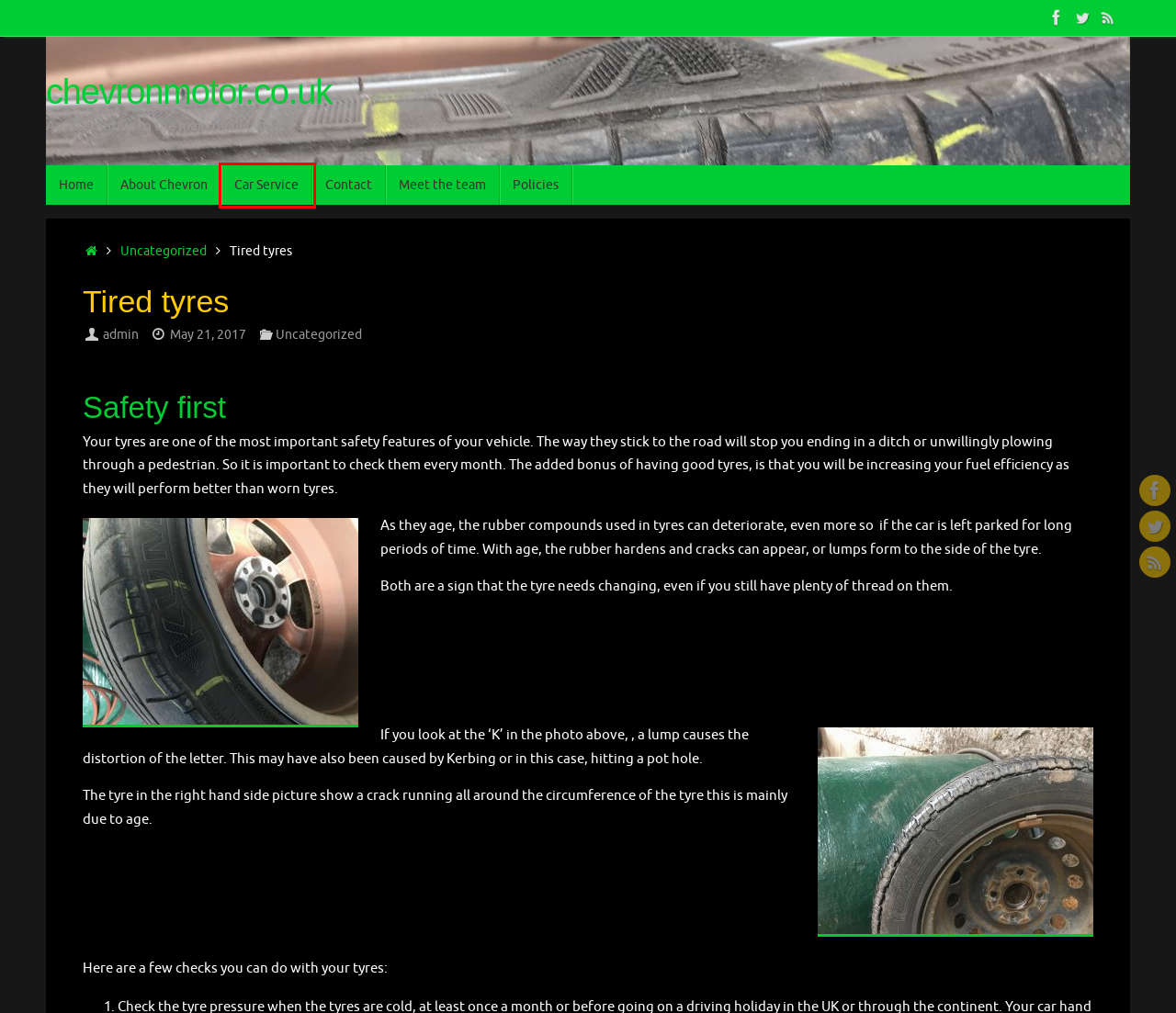You are given a webpage screenshot where a red bounding box highlights an element. Determine the most fitting webpage description for the new page that loads after clicking the element within the red bounding box. Here are the candidates:
A. Meet the team – chevronmotor.co.uk
B. Uncategorized – chevronmotor.co.uk
C. Contact – chevronmotor.co.uk
D. About Chevron – chevronmotor.co.uk
E. Car Service – chevronmotor.co.uk
F. Policies – chevronmotor.co.uk
G. admin – chevronmotor.co.uk
H. chevronmotor.co.uk – An alternative to the main dealerships…

E